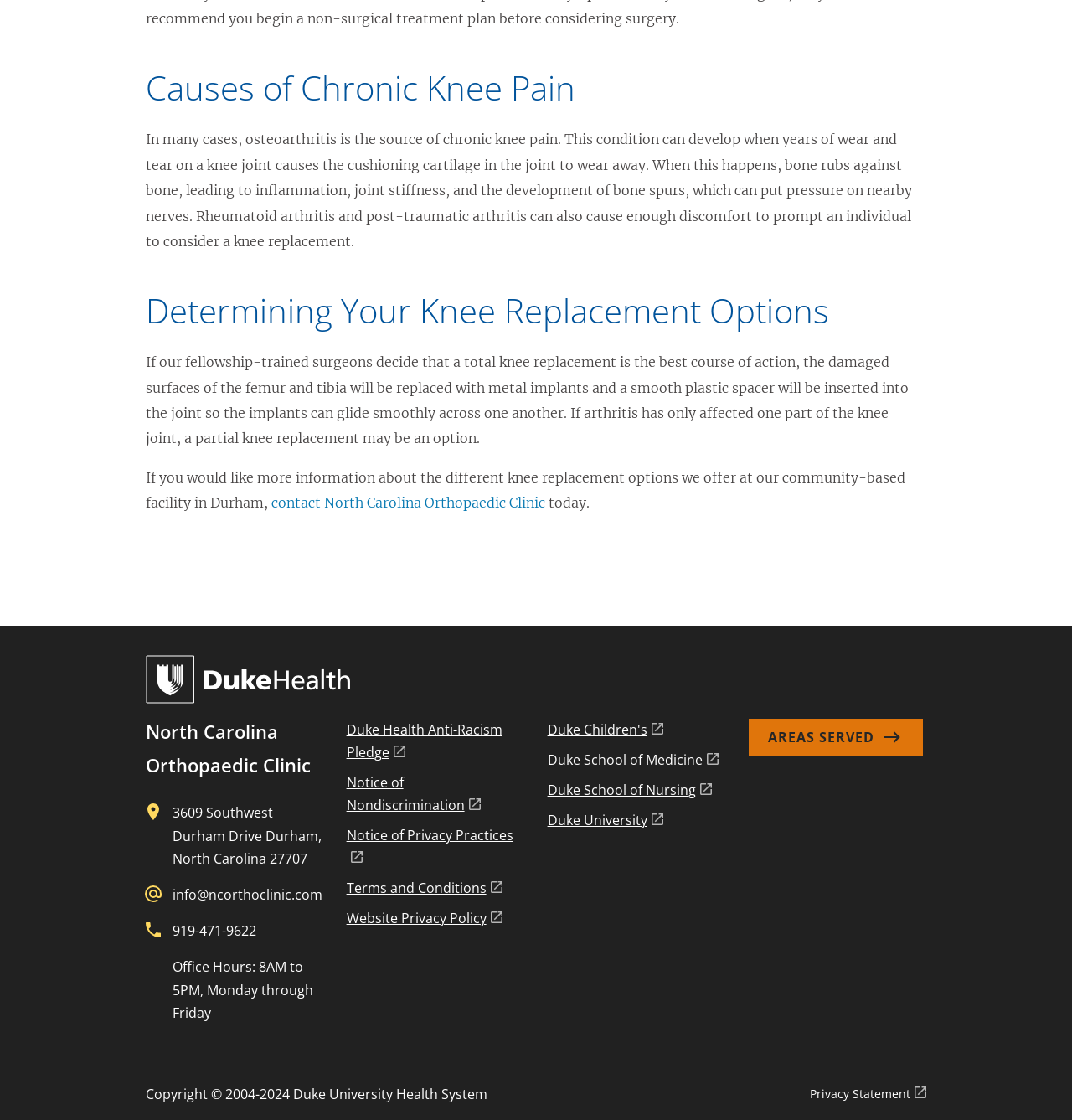Pinpoint the bounding box coordinates of the element you need to click to execute the following instruction: "learn more about North Carolina Orthopaedic Clinic". The bounding box should be represented by four float numbers between 0 and 1, in the format [left, top, right, bottom].

[0.136, 0.638, 0.302, 0.698]